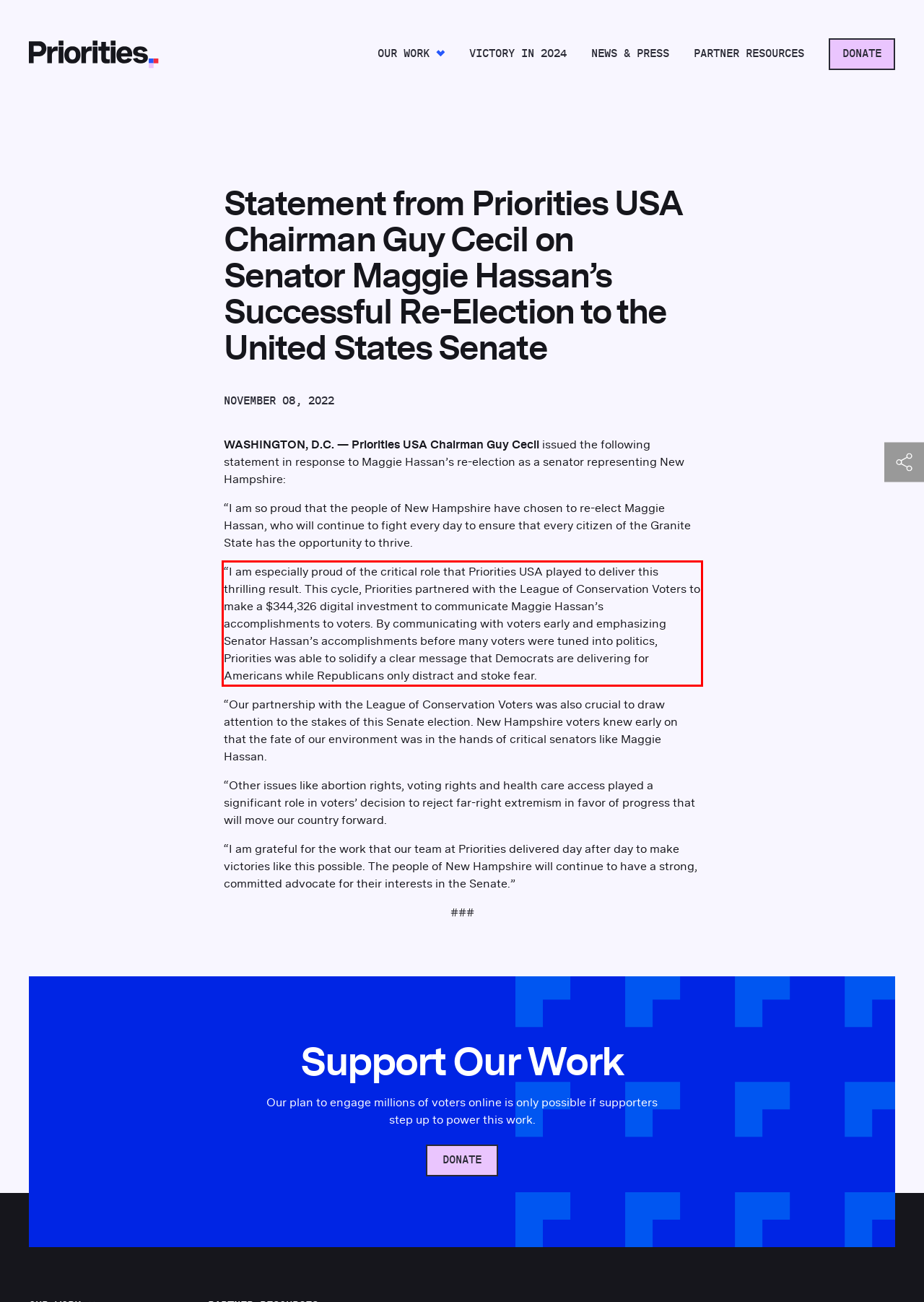Please identify and extract the text from the UI element that is surrounded by a red bounding box in the provided webpage screenshot.

“I am especially proud of the critical role that Priorities USA played to deliver this thrilling result. This cycle, Priorities partnered with the League of Conservation Voters to make a $344,326 digital investment to communicate Maggie Hassan’s accomplishments to voters. By communicating with voters early and emphasizing Senator Hassan’s accomplishments before many voters were tuned into politics, Priorities was able to solidify a clear message that Democrats are delivering for Americans while Republicans only distract and stoke fear.